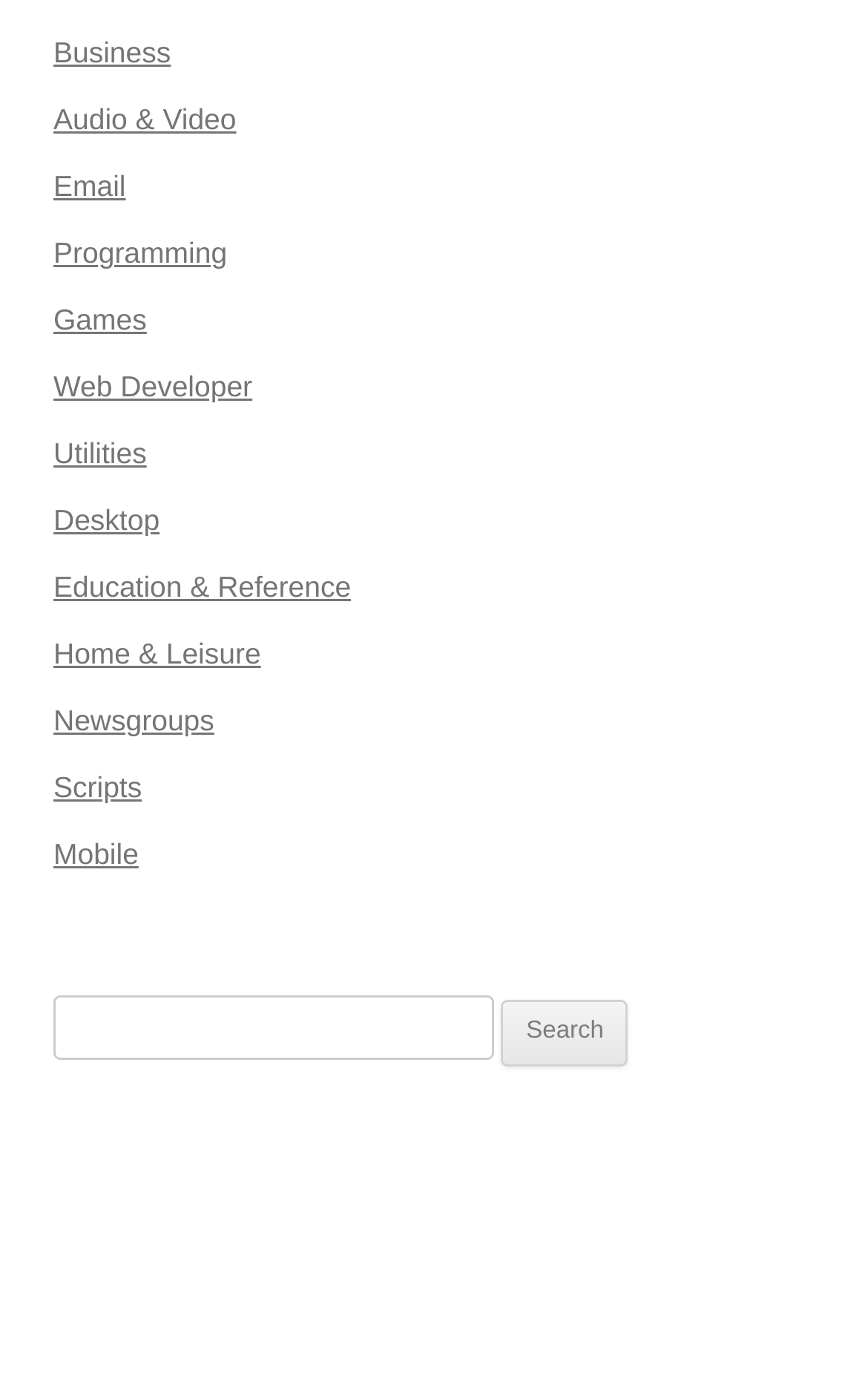What is the text above the search box?
Look at the image and respond with a one-word or short phrase answer.

Search for: